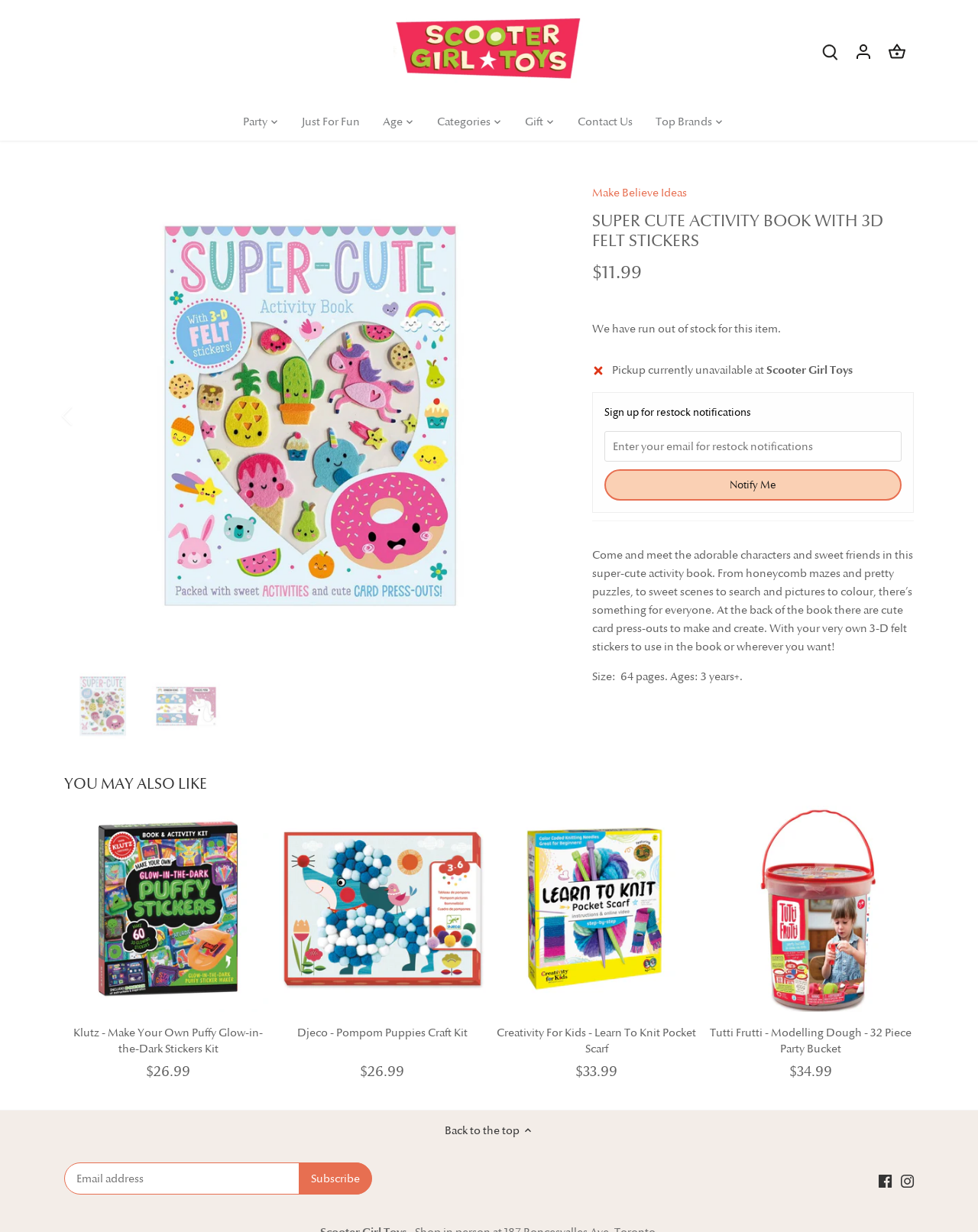Based on the image, provide a detailed and complete answer to the question: 
What is the price of the Super Cute Activity Book?

The price of the Super Cute Activity Book can be found in the product description section, where it is stated as '$11.99'.